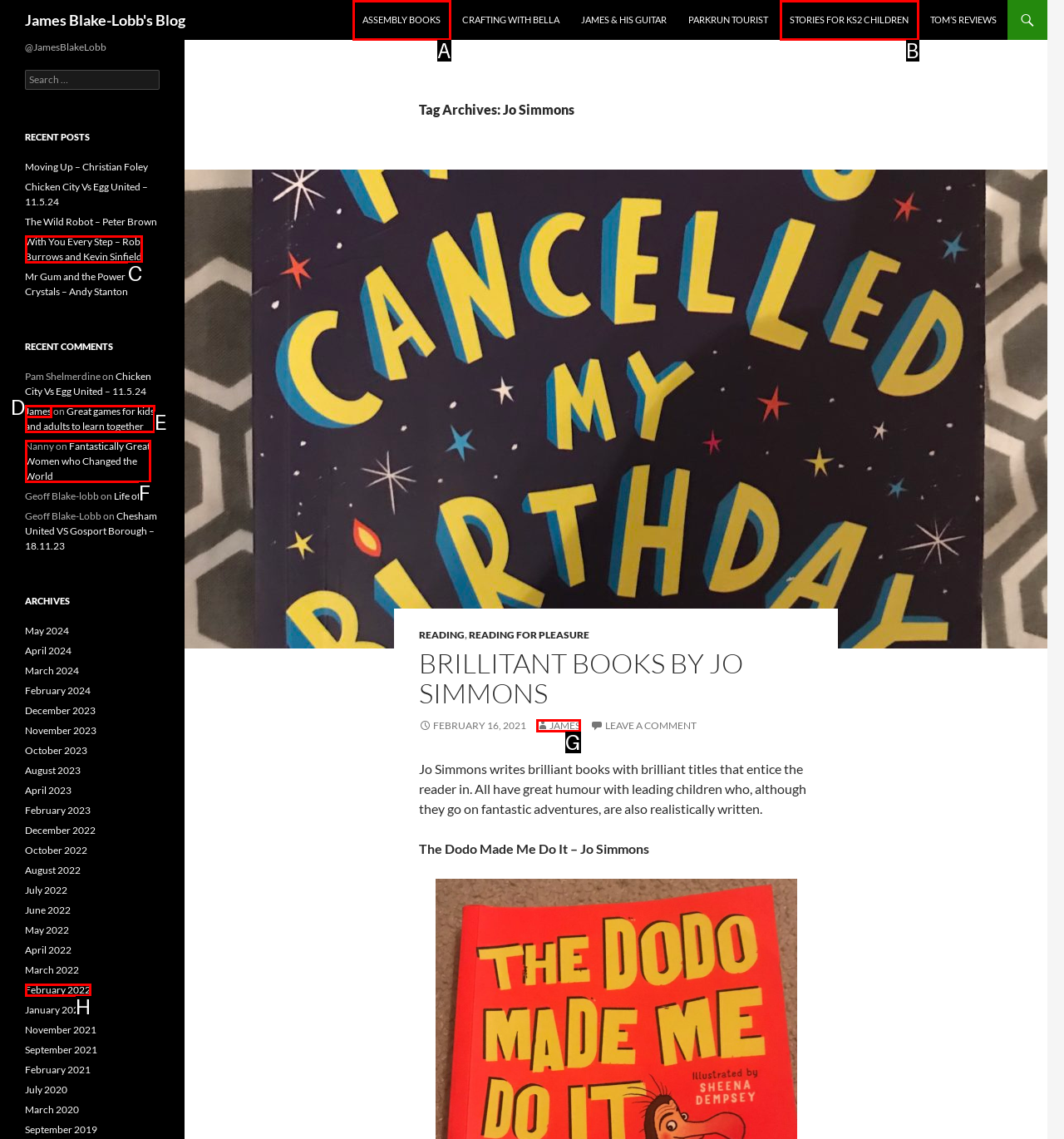Identify the option that best fits this description: Stories for KS2 children
Answer with the appropriate letter directly.

B